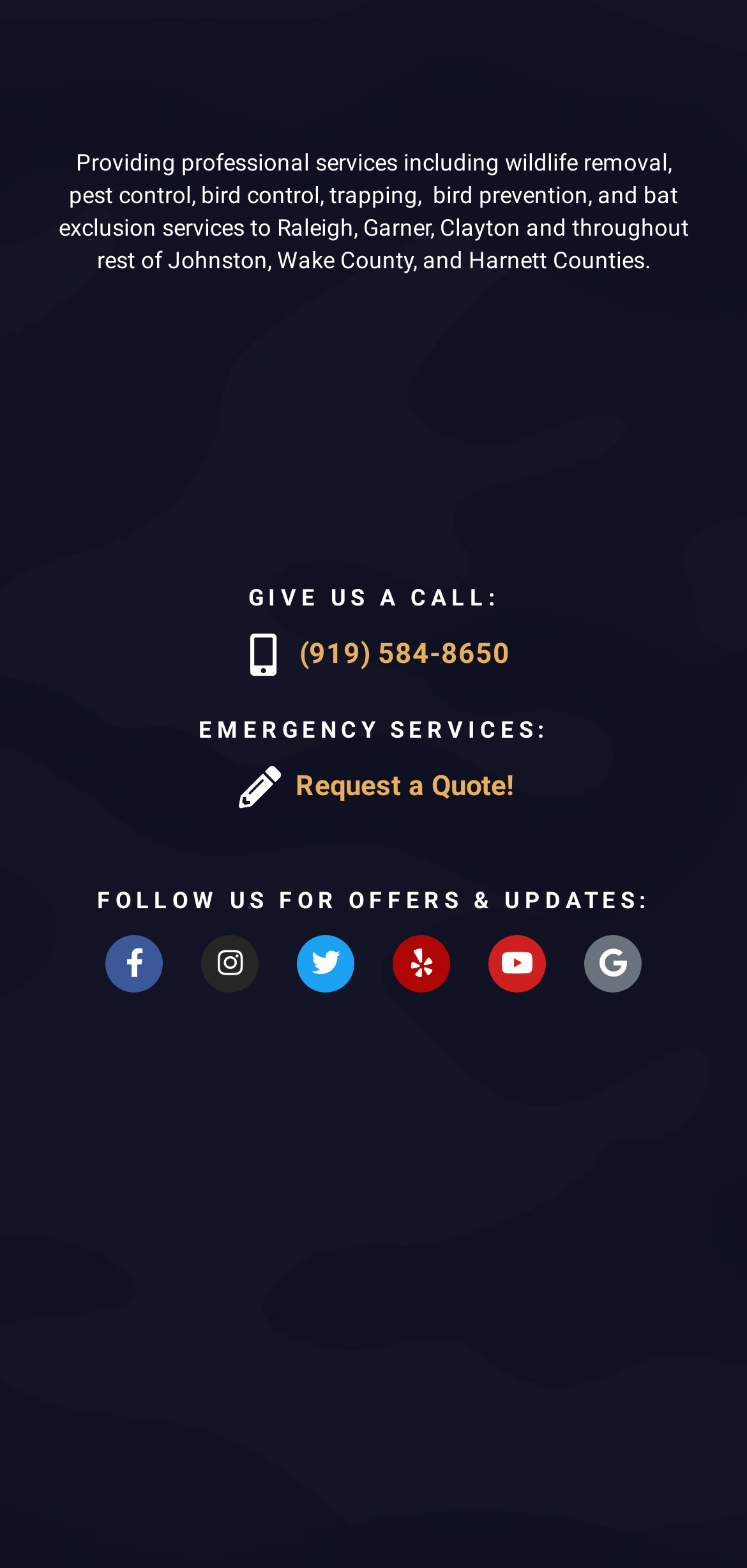What services does Freedom Wildlife Solutions provide?
Based on the screenshot, provide a one-word or short-phrase response.

Wildlife removal, pest control, bird control, etc.